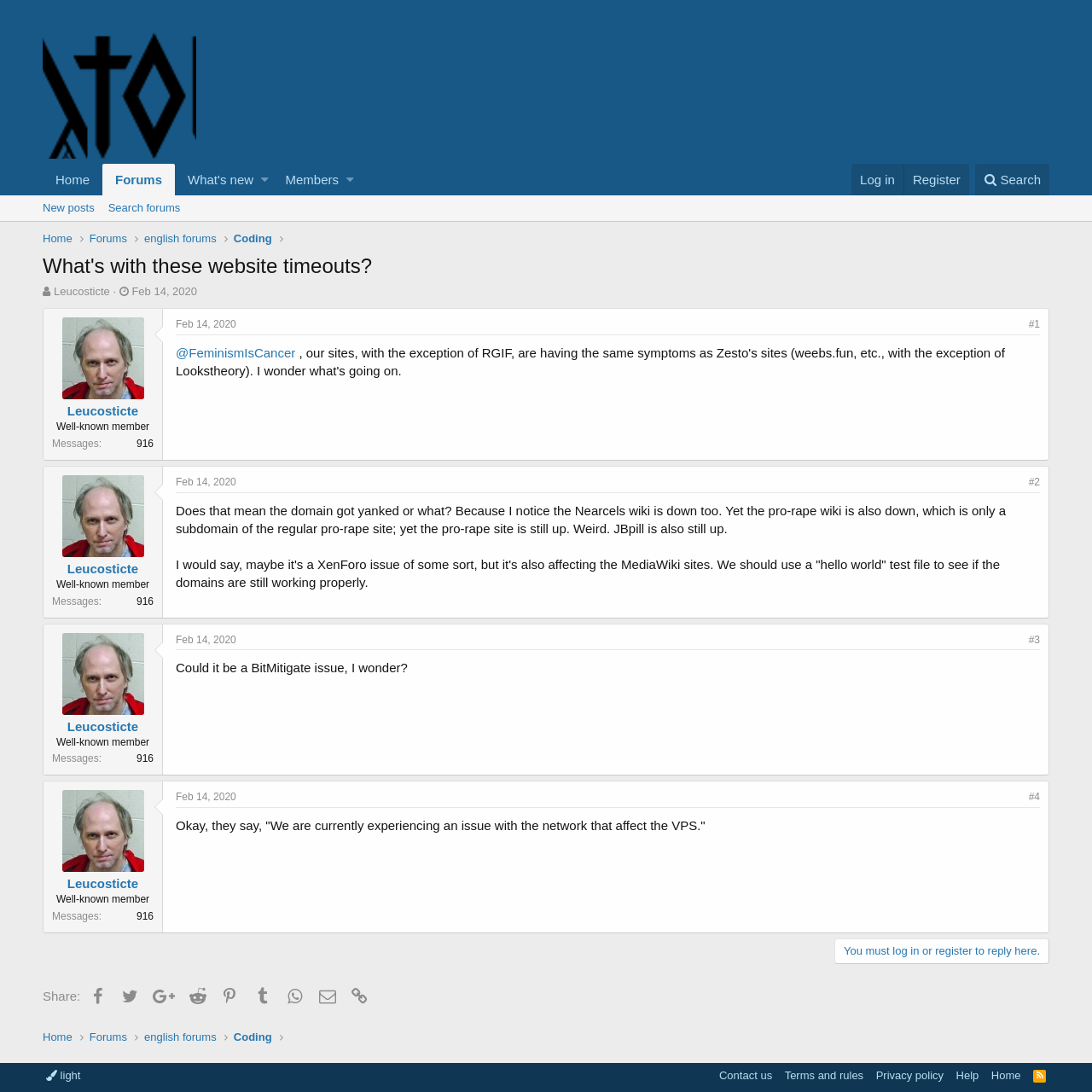Locate the bounding box coordinates of the element you need to click to accomplish the task described by this instruction: "View the 'New posts' page".

[0.033, 0.179, 0.093, 0.202]